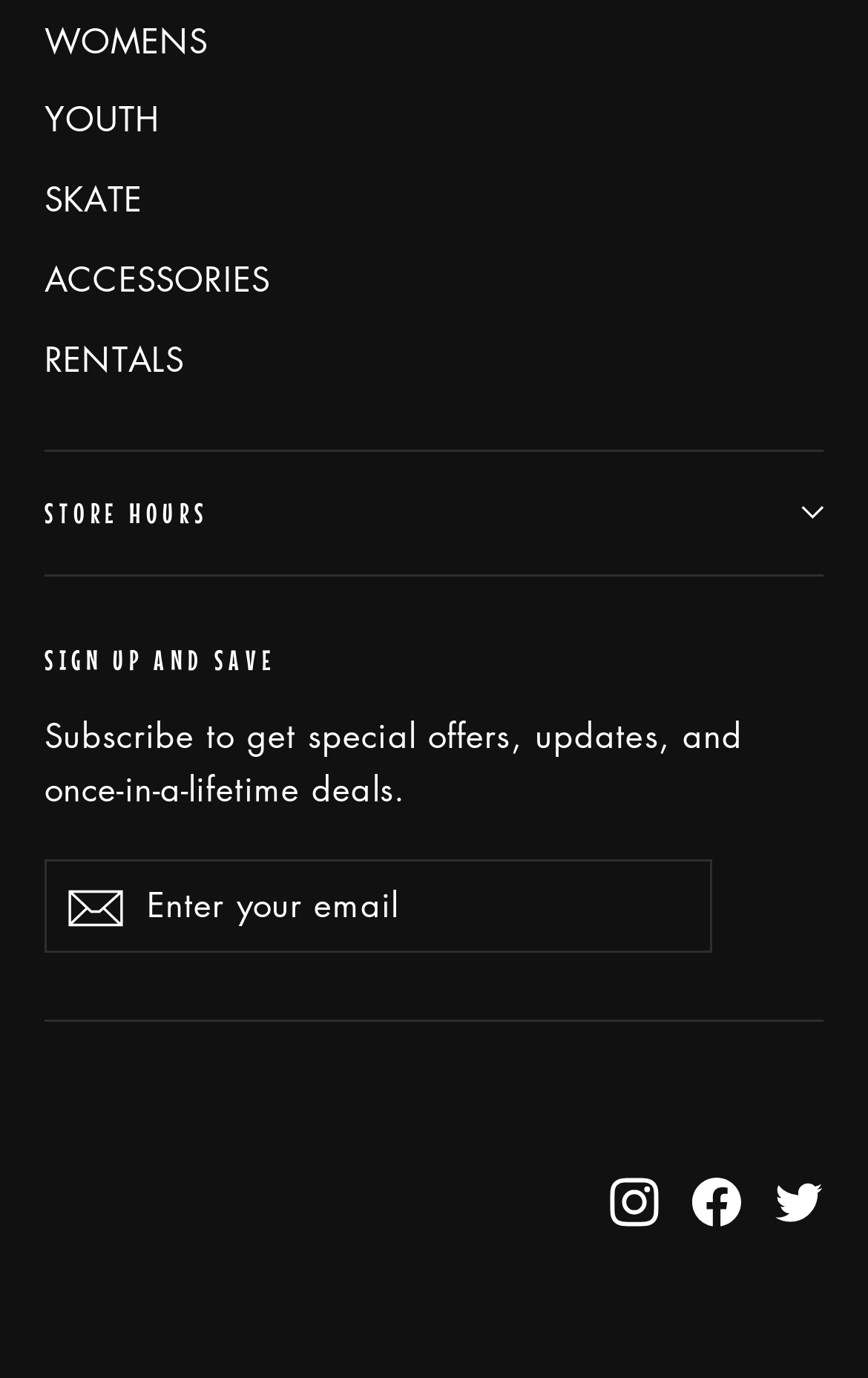How many categories are there in the top navigation?
Examine the image and give a concise answer in one word or a short phrase.

5